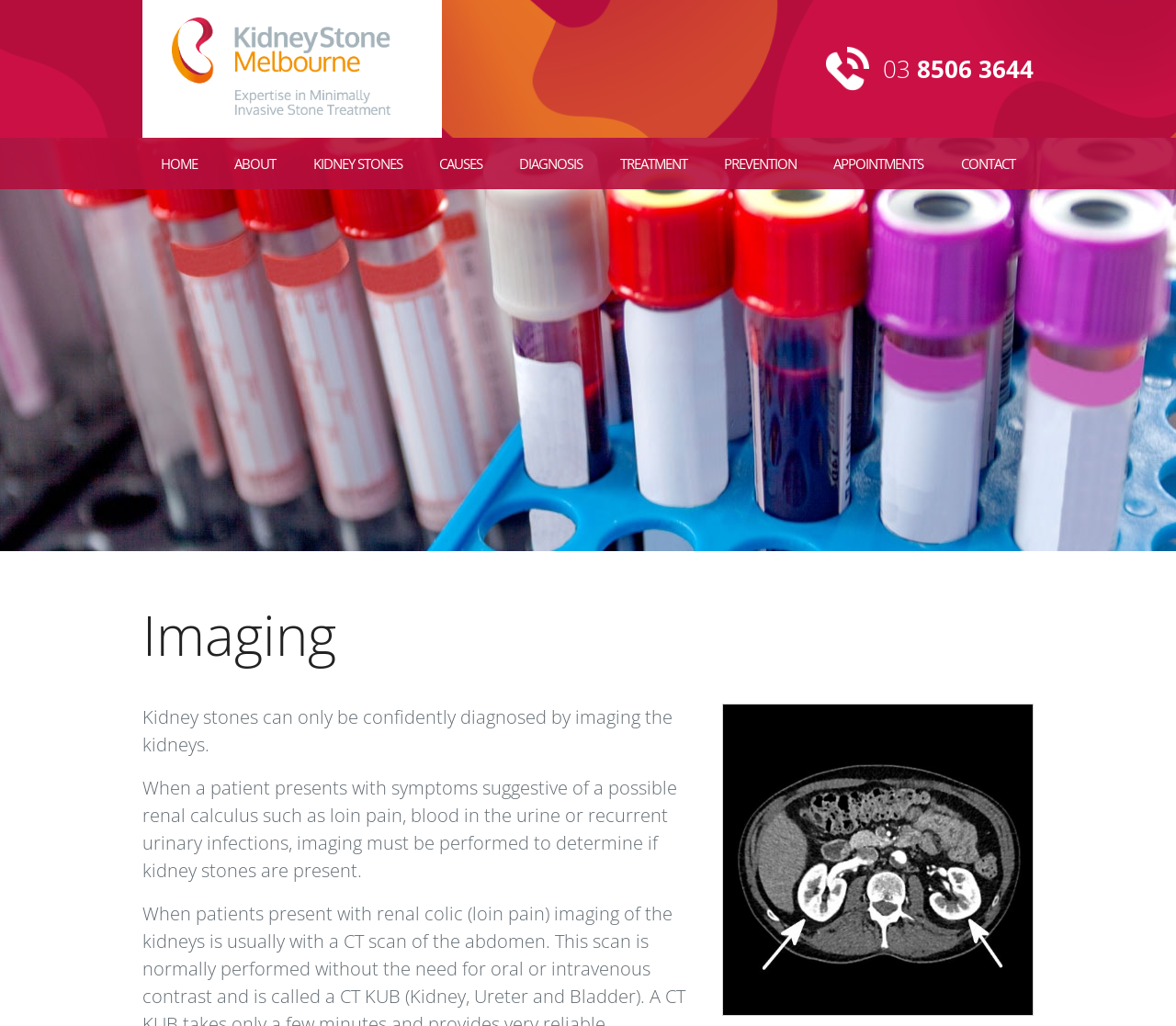What is the purpose of imaging in kidney stone diagnosis?
From the screenshot, provide a brief answer in one word or phrase.

To determine if kidney stones are present